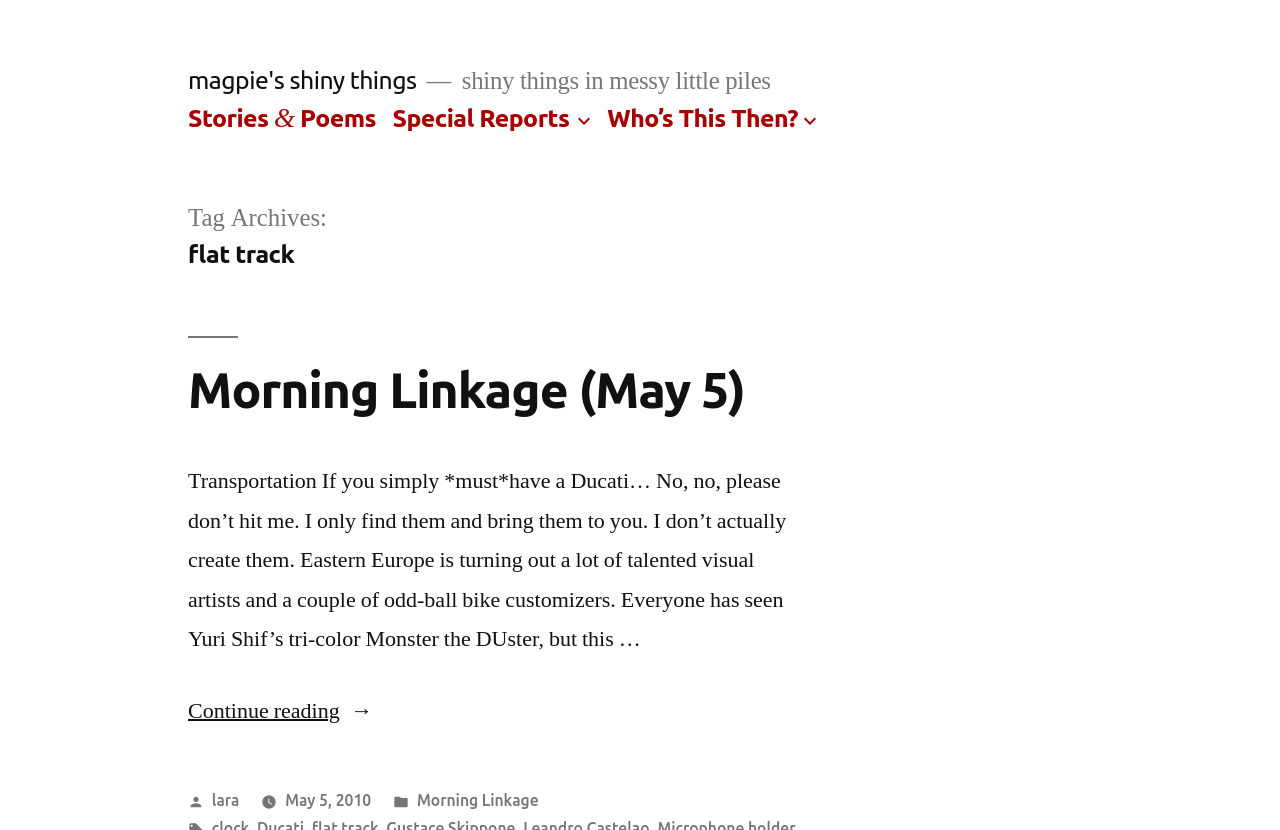Please locate the bounding box coordinates of the element that should be clicked to achieve the given instruction: "view Stories & Poems".

[0.147, 0.126, 0.294, 0.16]